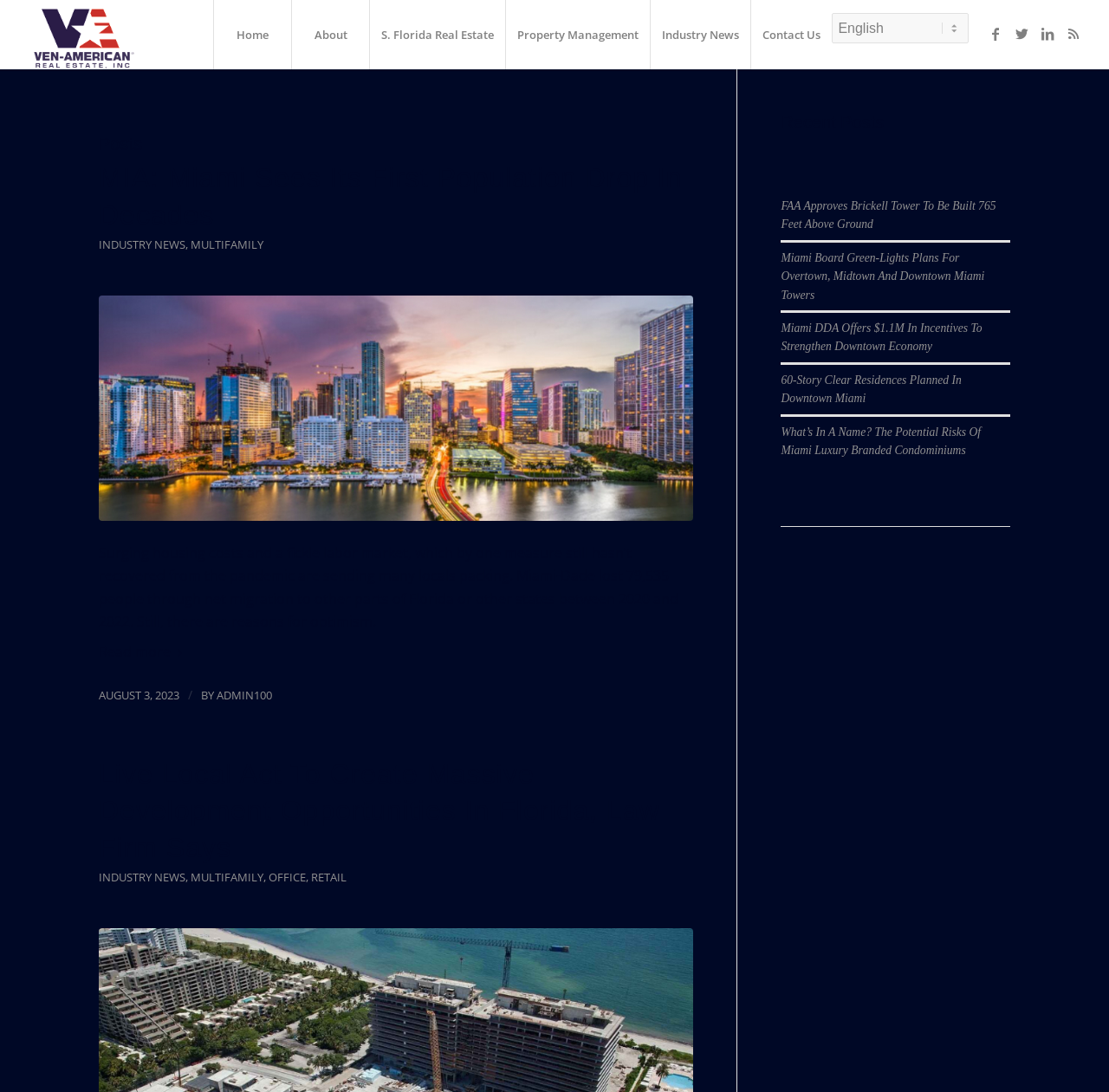How many social media links are present?
From the screenshot, supply a one-word or short-phrase answer.

4